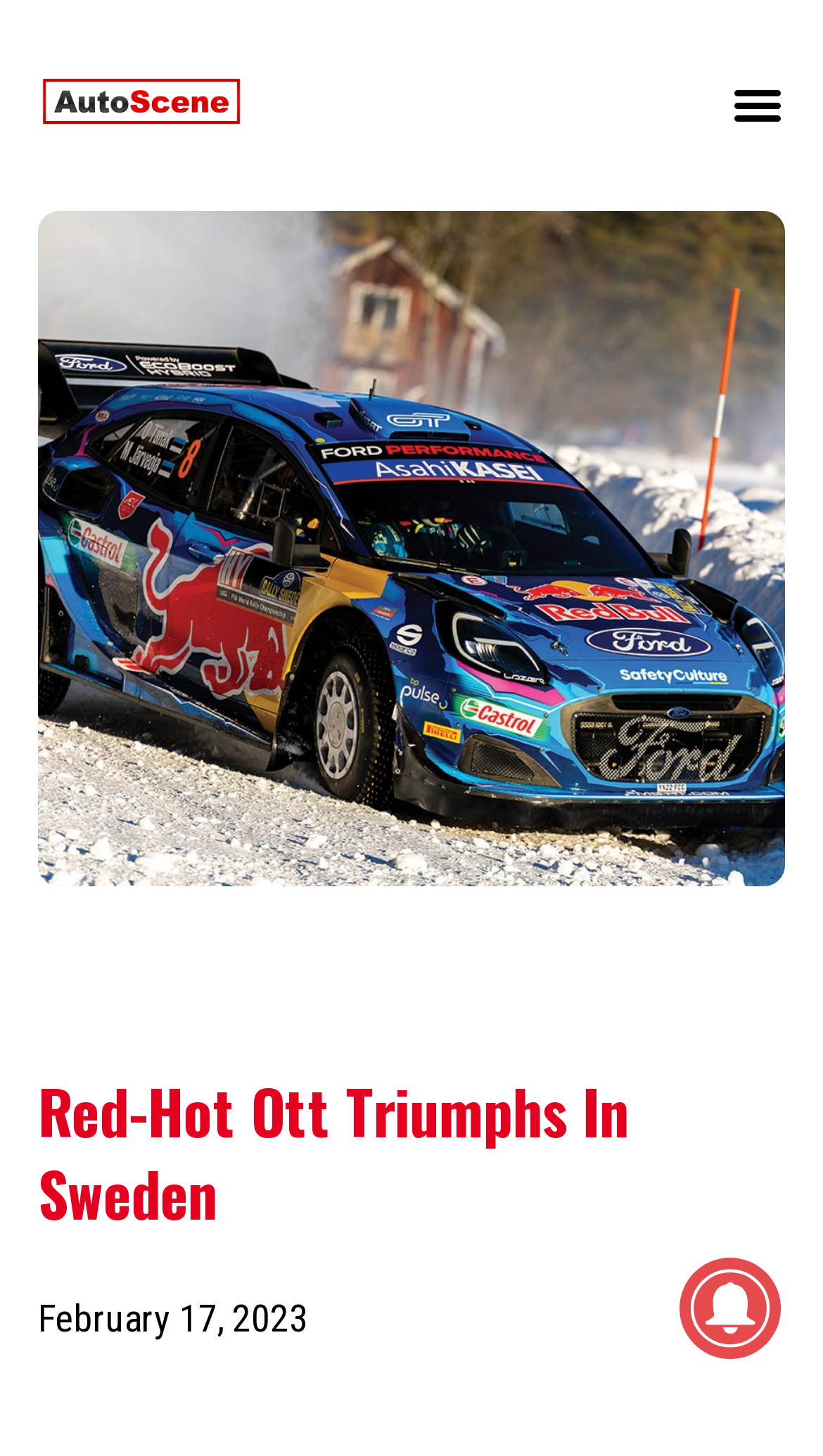Find the main header of the webpage and produce its text content.

Red-Hot Ott Triumphs In Sweden